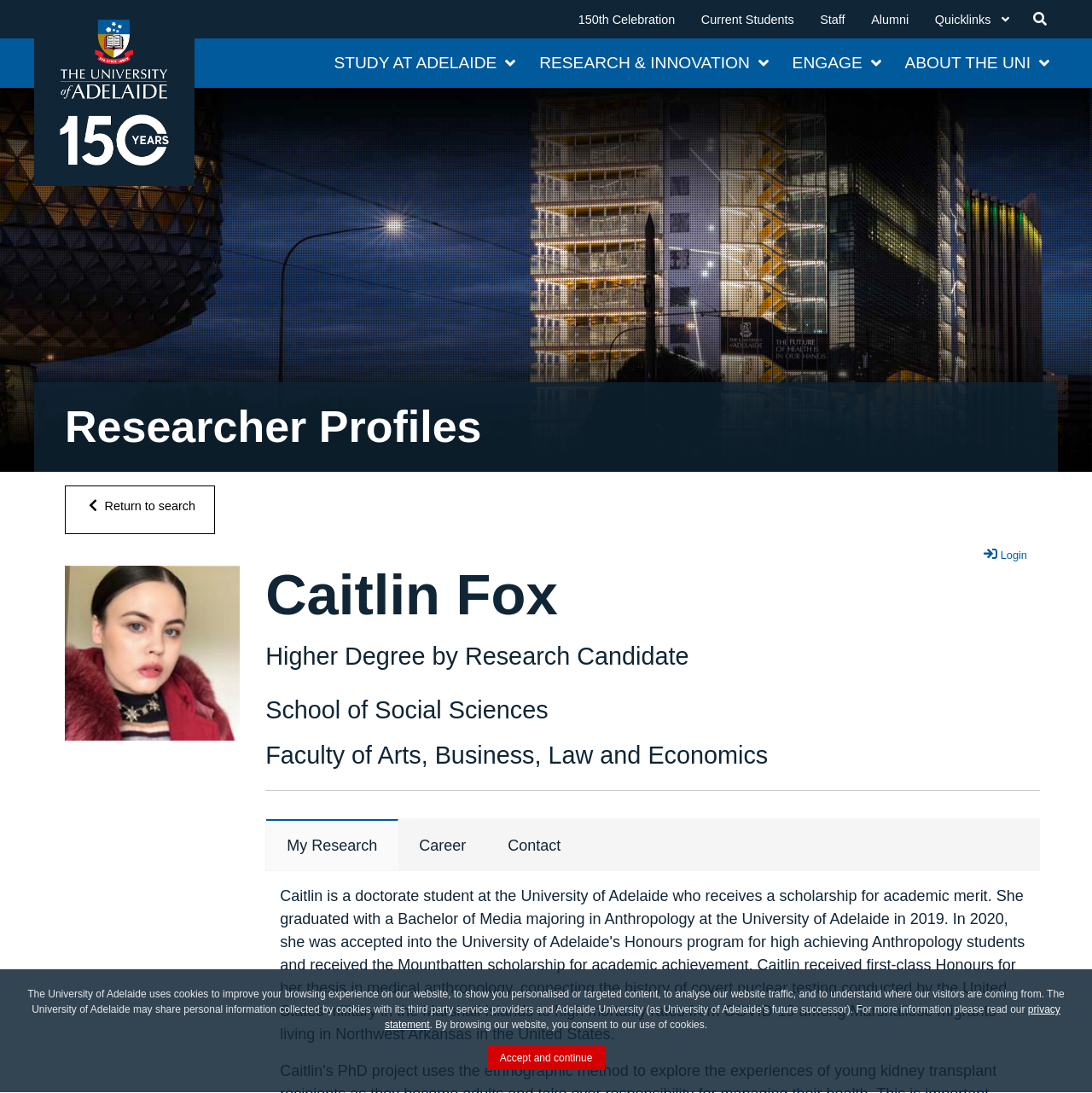Explain the contents of the webpage comprehensively.

The webpage is a researcher profile page for Caitlin Fox. At the top left, there is a link to skip to the main content. Next to it, there is a link to the University of Adelaide home page, accompanied by a small university logo. 

A navigation menu is located at the top of the page, with menu items including "150th Celebration", "Current Students", "Staff", "Alumni", and "Quicklinks". Below the navigation menu, there are four buttons with sub-menus: "Study at Adelaide", "Research & Innovation", "Engage", and "About the Uni".

The main content of the page is divided into two sections. On the left, there is a profile picture of Caitlin Fox, along with her name in a heading, and her title as a Higher Degree by Research Candidate. Below her title, there is information about her affiliation with the School of Social Sciences and the Faculty of Arts, Business, Law and Economics. 

On the right side of the profile picture, there is a tab list with three tabs: "My Research", "Career", and "Contact". The "My Research" tab is currently selected. 

At the bottom of the page, there is a notice about the University of Adelaide's use of cookies, with links to the privacy statement and an "Accept and continue" button.